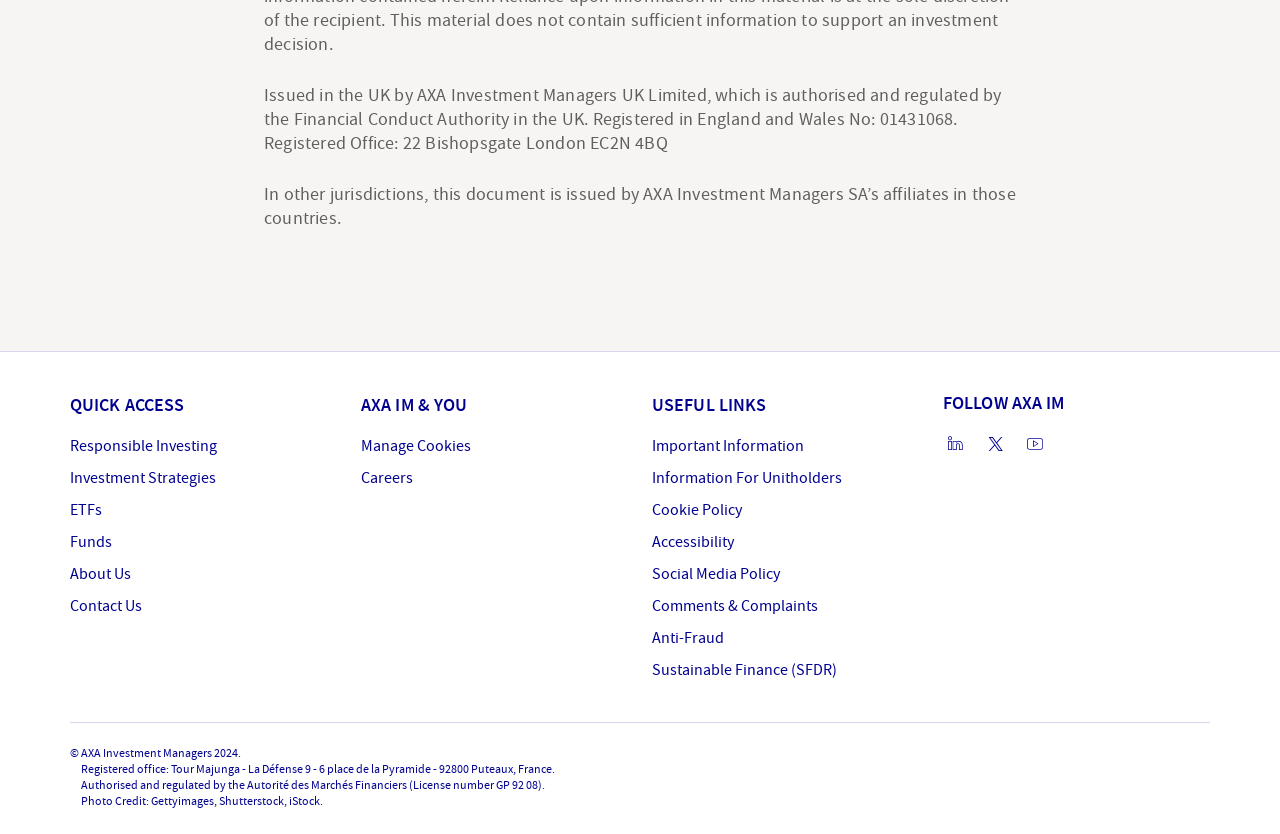Please specify the bounding box coordinates of the clickable section necessary to execute the following command: "View Important Information".

[0.509, 0.521, 0.628, 0.55]